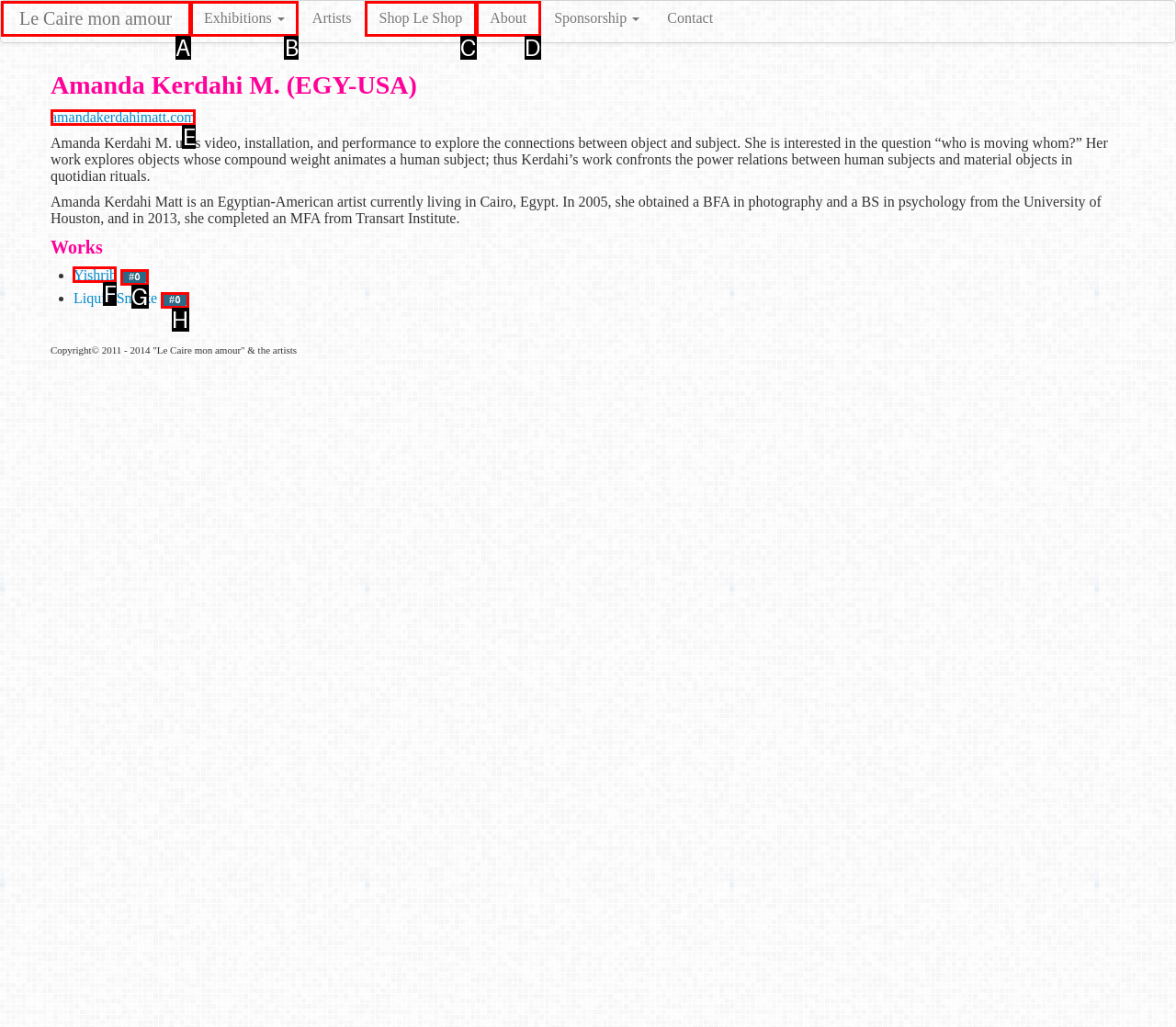Tell me which one HTML element I should click to complete the following task: check Yishrib Answer with the option's letter from the given choices directly.

F